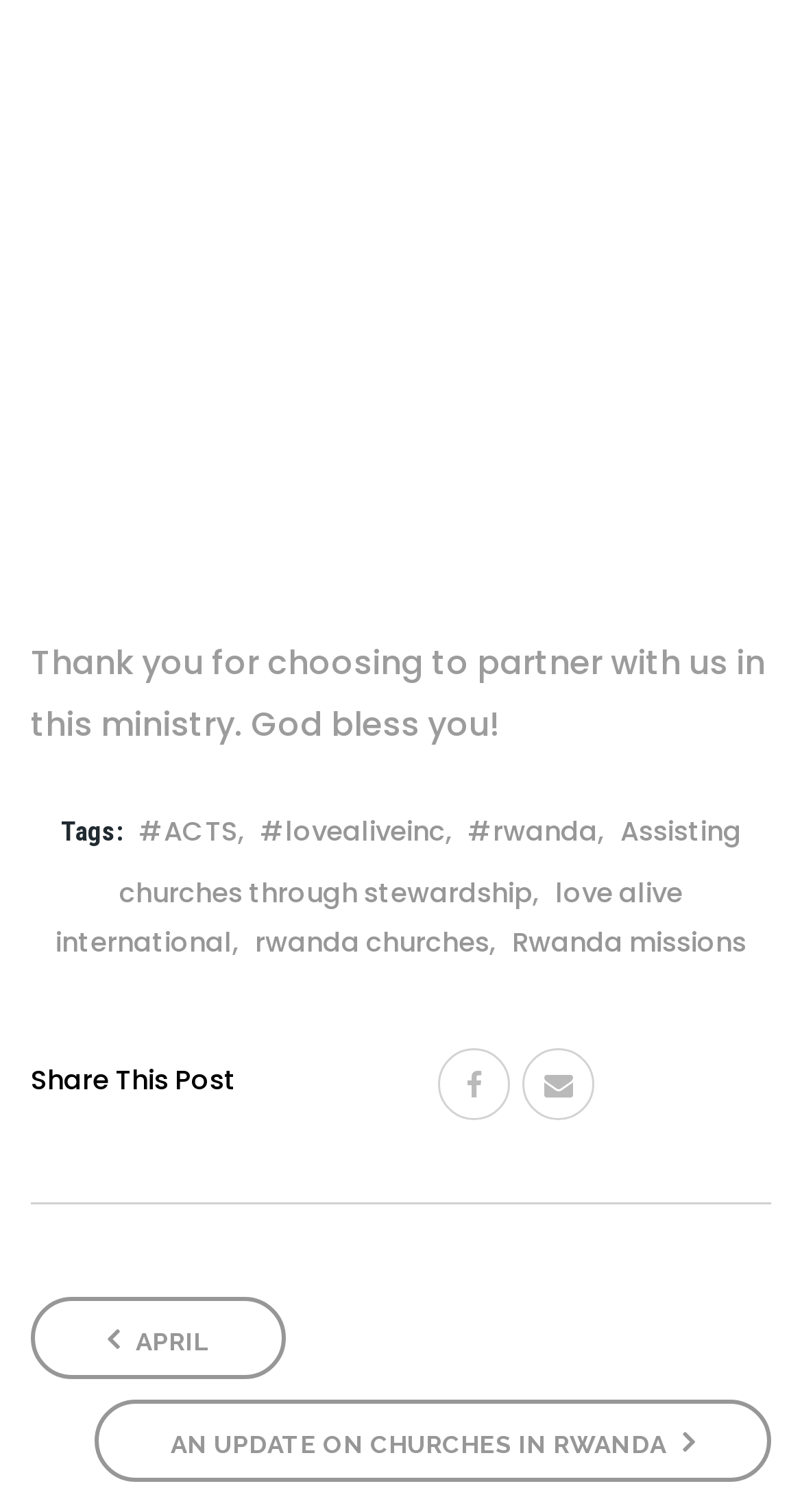Please specify the bounding box coordinates in the format (top-left x, top-left y, bottom-right x, bottom-right y), with all values as floating point numbers between 0 and 1. Identify the bounding box of the UI element described by: love alive international

[0.069, 0.577, 0.851, 0.636]